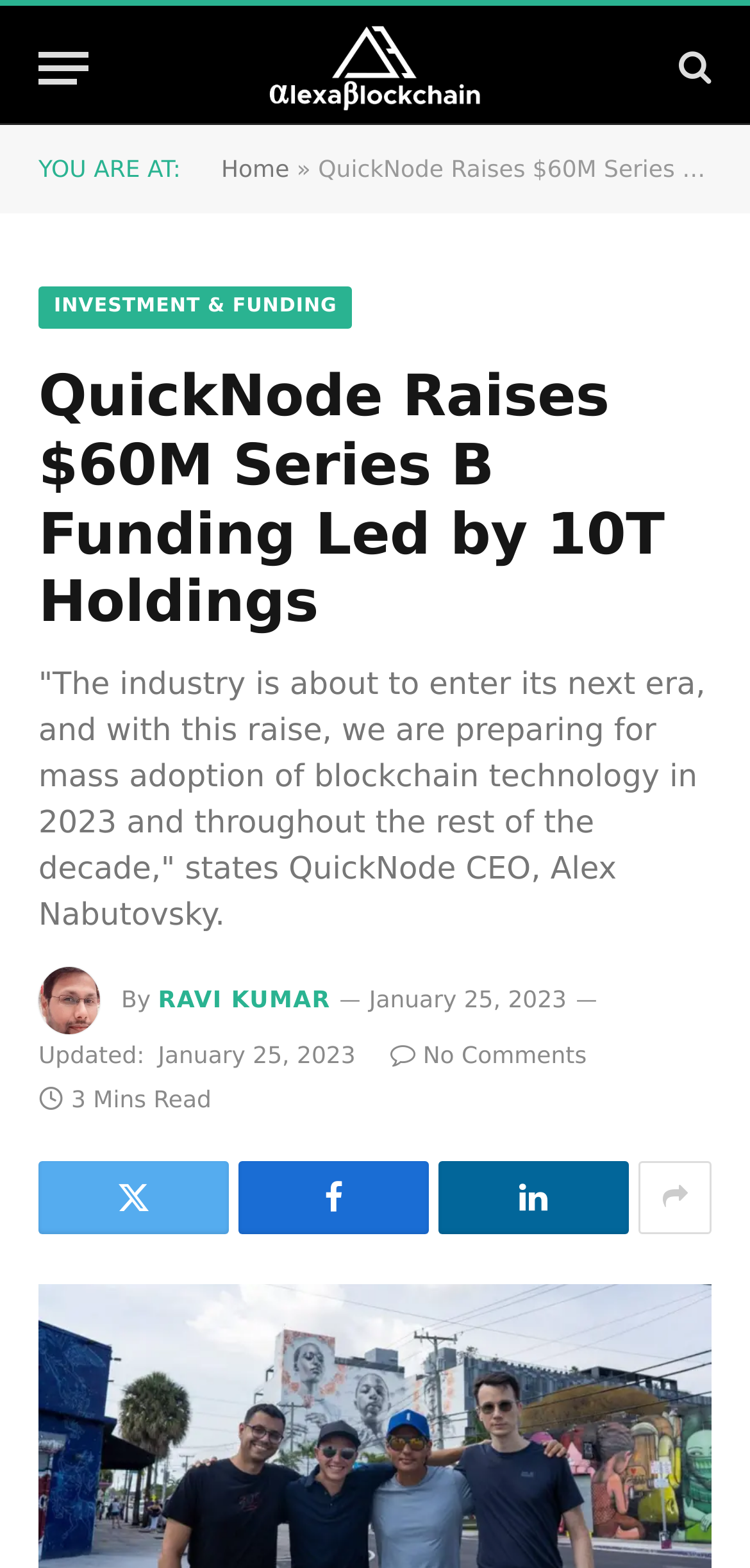Carefully observe the image and respond to the question with a detailed answer:
What is the name of the author of the article?

The answer can be found in the byline of the article, which states 'By Ravi Kumar'.